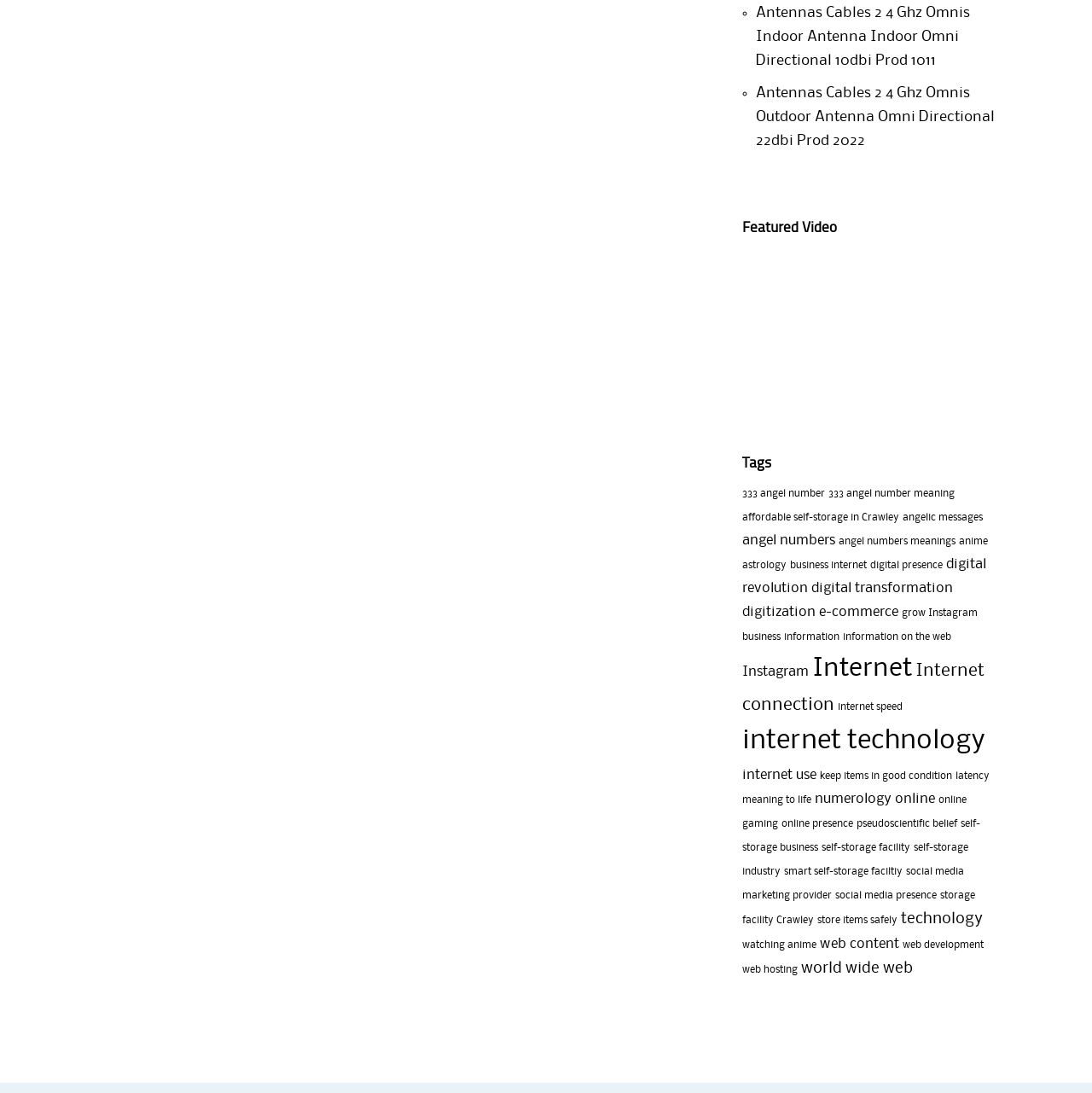How many self-storage related links are there?
Provide a fully detailed and comprehensive answer to the question.

The webpage has a list of links under the 'Tags' section, and four of them are related to self-storage, namely 'affordable self-storage in Crawley', 'self-storage business', 'self-storage facility', and 'smart self-storage facility'.